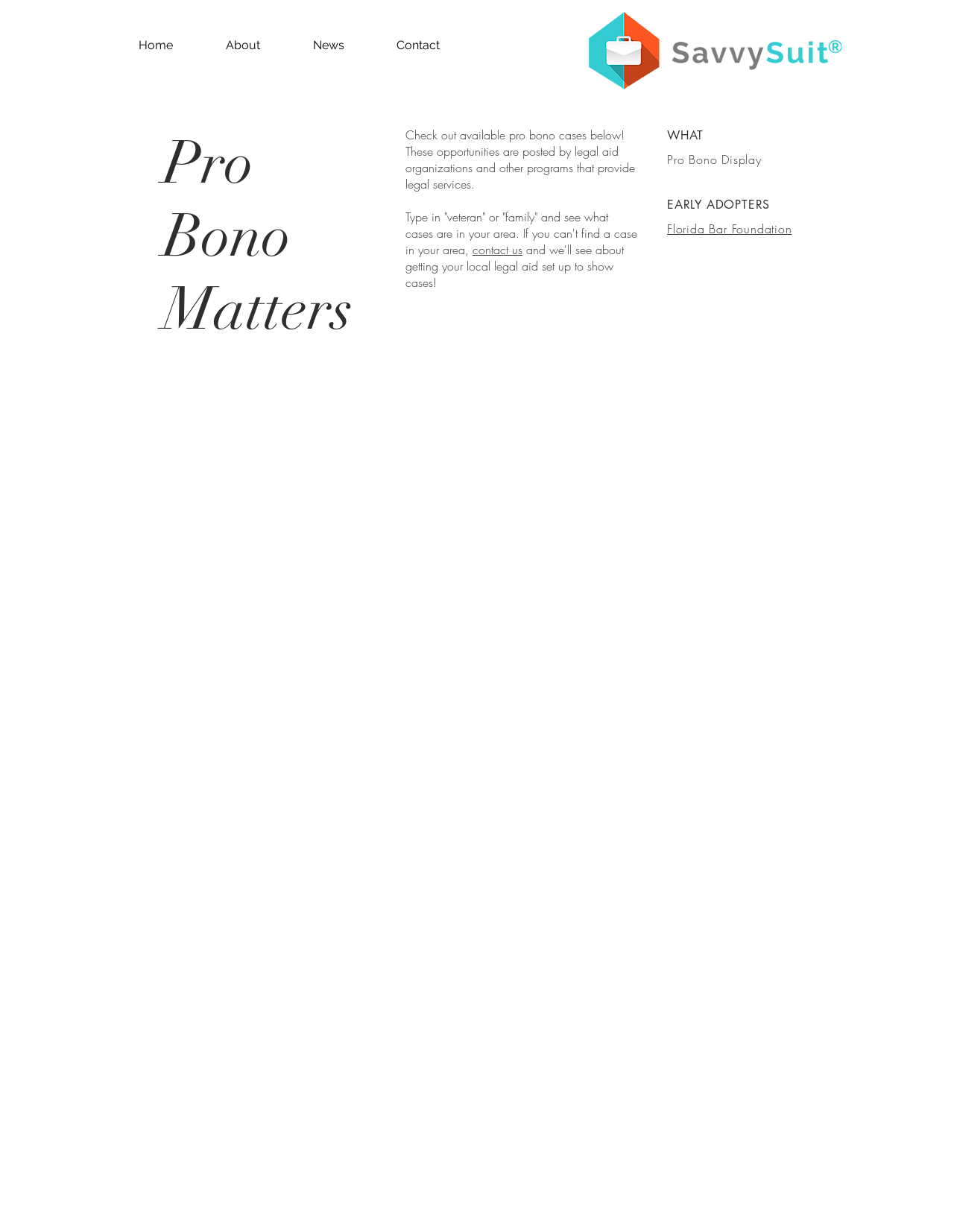Given the element description "Star Wars News", identify the bounding box of the corresponding UI element.

None